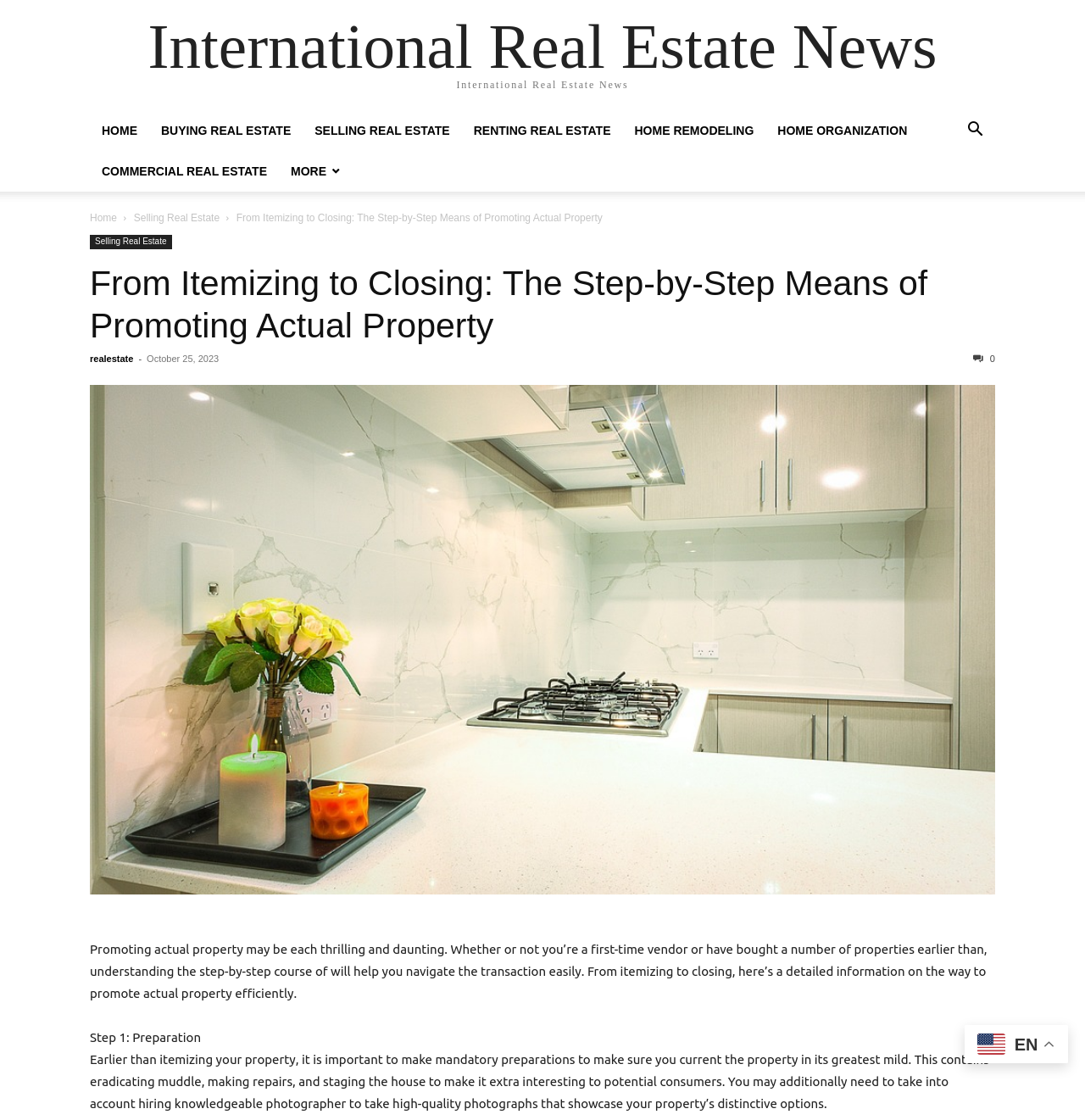Provide an in-depth caption for the elements present on the webpage.

The webpage is about promoting actual property, with a focus on the step-by-step process. At the top, there is a navigation menu with links to various sections, including "HOME", "BUYING REAL ESTATE", "SELLING REAL ESTATE", "RENTING REAL ESTATE", "HOME REMODELING", "HOME ORGANIZATION", and "COMMERCIAL REAL ESTATE". There is also a search button on the top right.

Below the navigation menu, there is a header section with a title "From Itemizing to Closing: The Step-by-Step Means of Promoting Actual Property" and a link to "Selling Real Estate". The title is repeated as a heading, followed by a link to "realestate" and a timestamp "October 25, 2023". There is also a button with a number "0" on the top right.

The main content of the webpage is an article about promoting actual property, with a detailed guide on how to do it efficiently. The article starts with an introduction, explaining that promoting actual property can be both thrilling and daunting, and that understanding the step-by-step process can help navigate the transaction easily.

The article is divided into sections, with the first section titled "Step 1: Preparation". This section provides advice on how to prepare a property for sale, including removing clutter, making repairs, and staging the house to make it more appealing to potential buyers. There is also a suggestion to hire a professional photographer to take high-quality photographs of the property.

On the right side of the article, there is a large image related to the topic of promoting actual property. At the bottom of the webpage, there is a small image of a flag, indicating the language of the webpage, which is English.